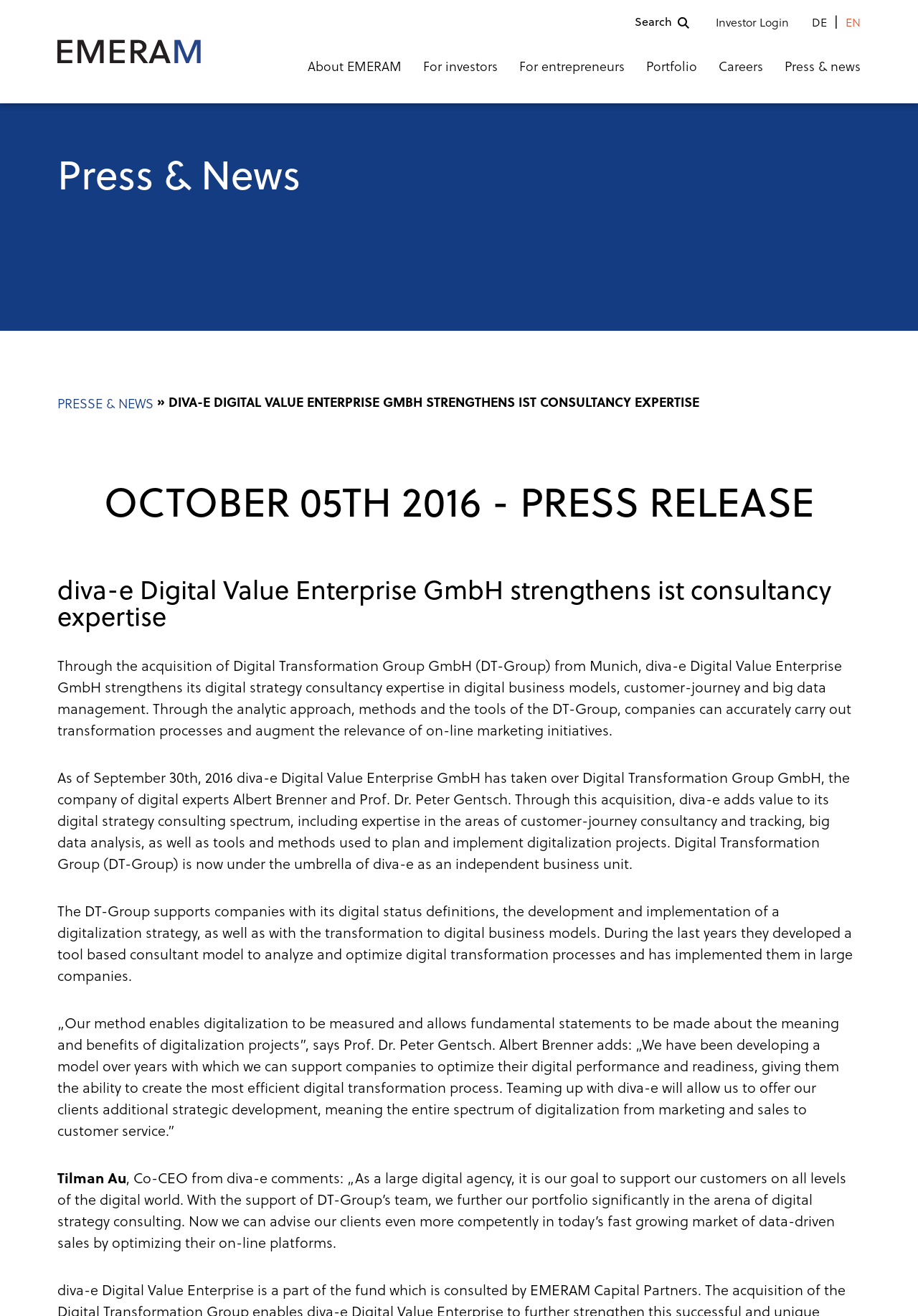Can you specify the bounding box coordinates of the area that needs to be clicked to fulfill the following instruction: "Go to the 'About EMERAM' page"?

[0.335, 0.044, 0.438, 0.061]